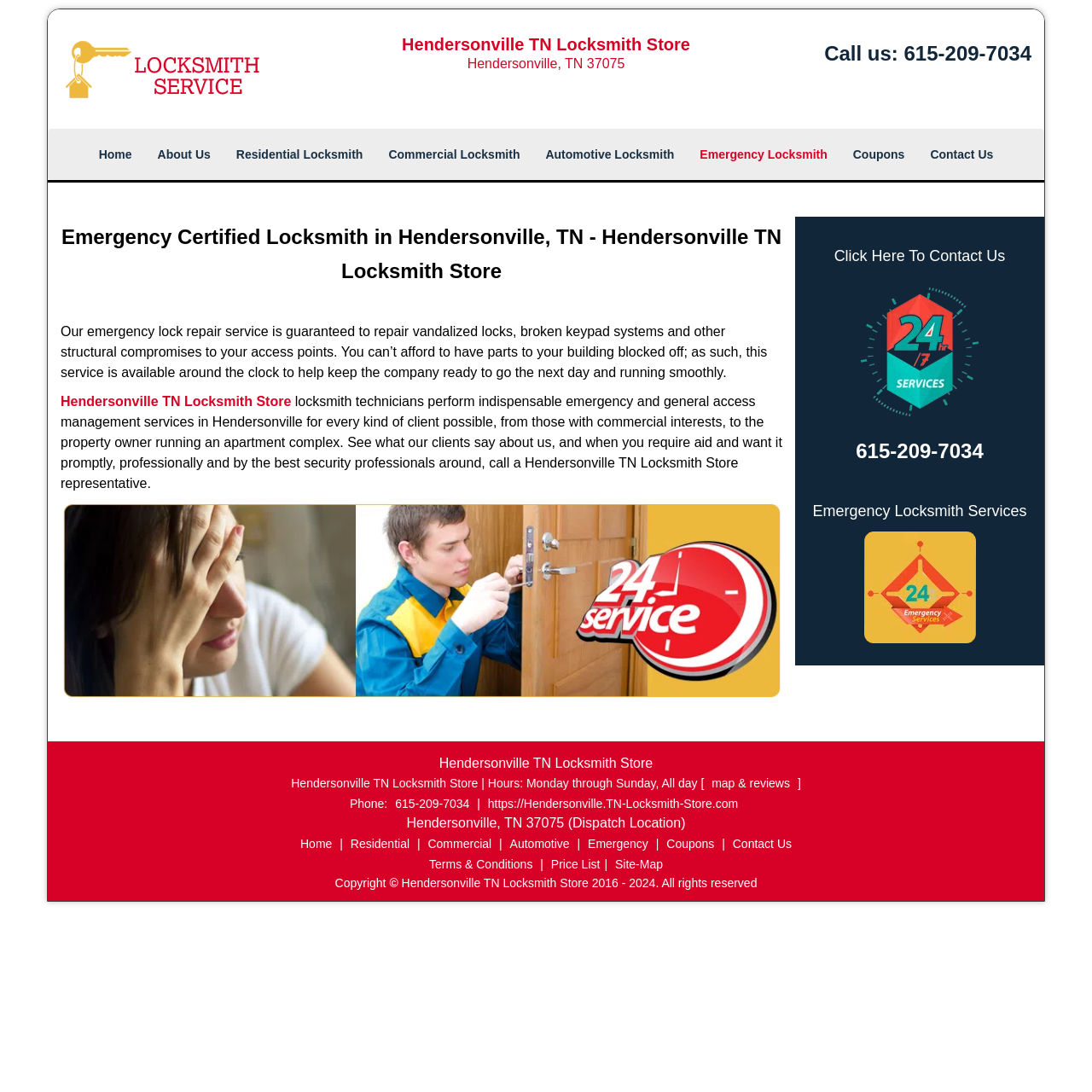Carefully examine the image and provide an in-depth answer to the question: What are the hours of operation for Hendersonville TN Locksmith Store?

I found the hours of operation by looking at the bottom of the webpage, where it says 'Hours:' followed by 'Monday through Sunday, All day'.